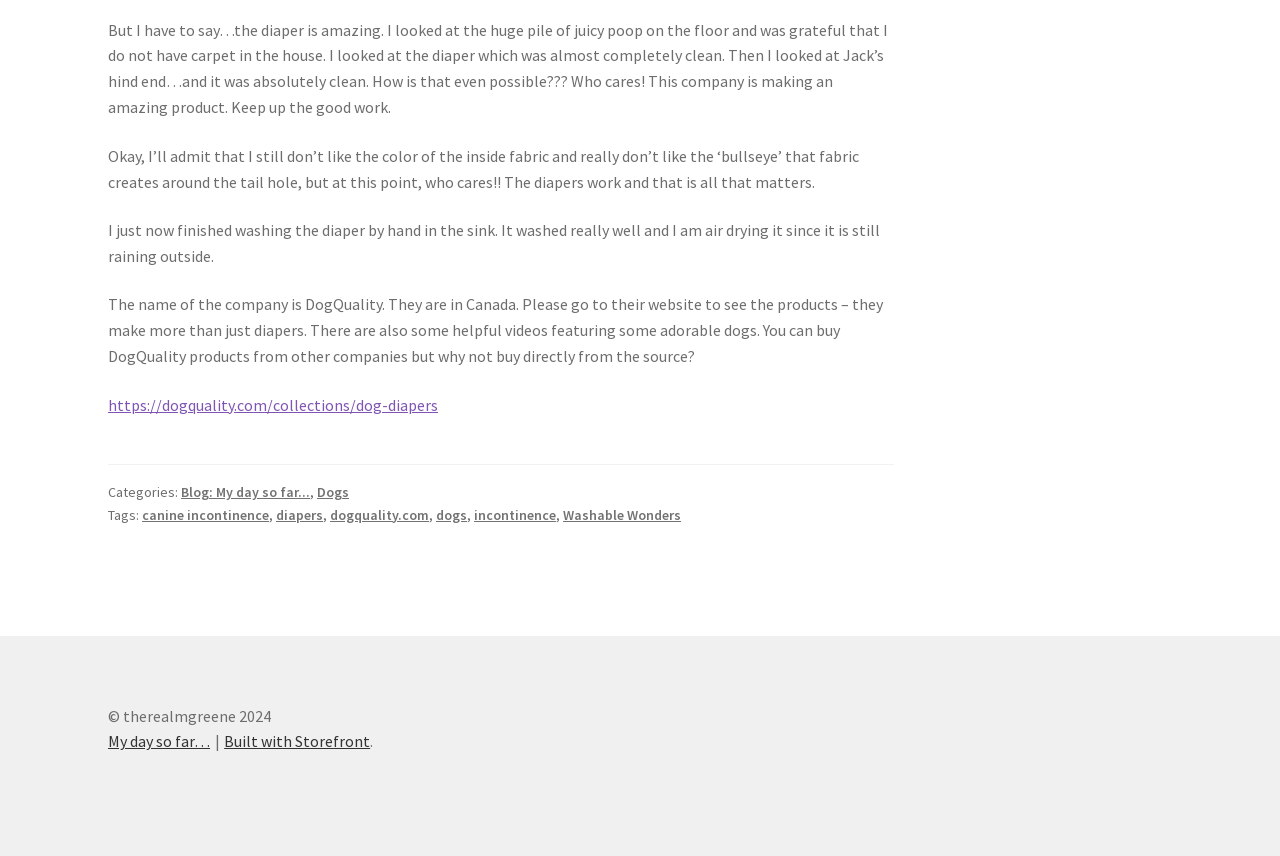Provide the bounding box coordinates of the area you need to click to execute the following instruction: "Search for DVDs".

None